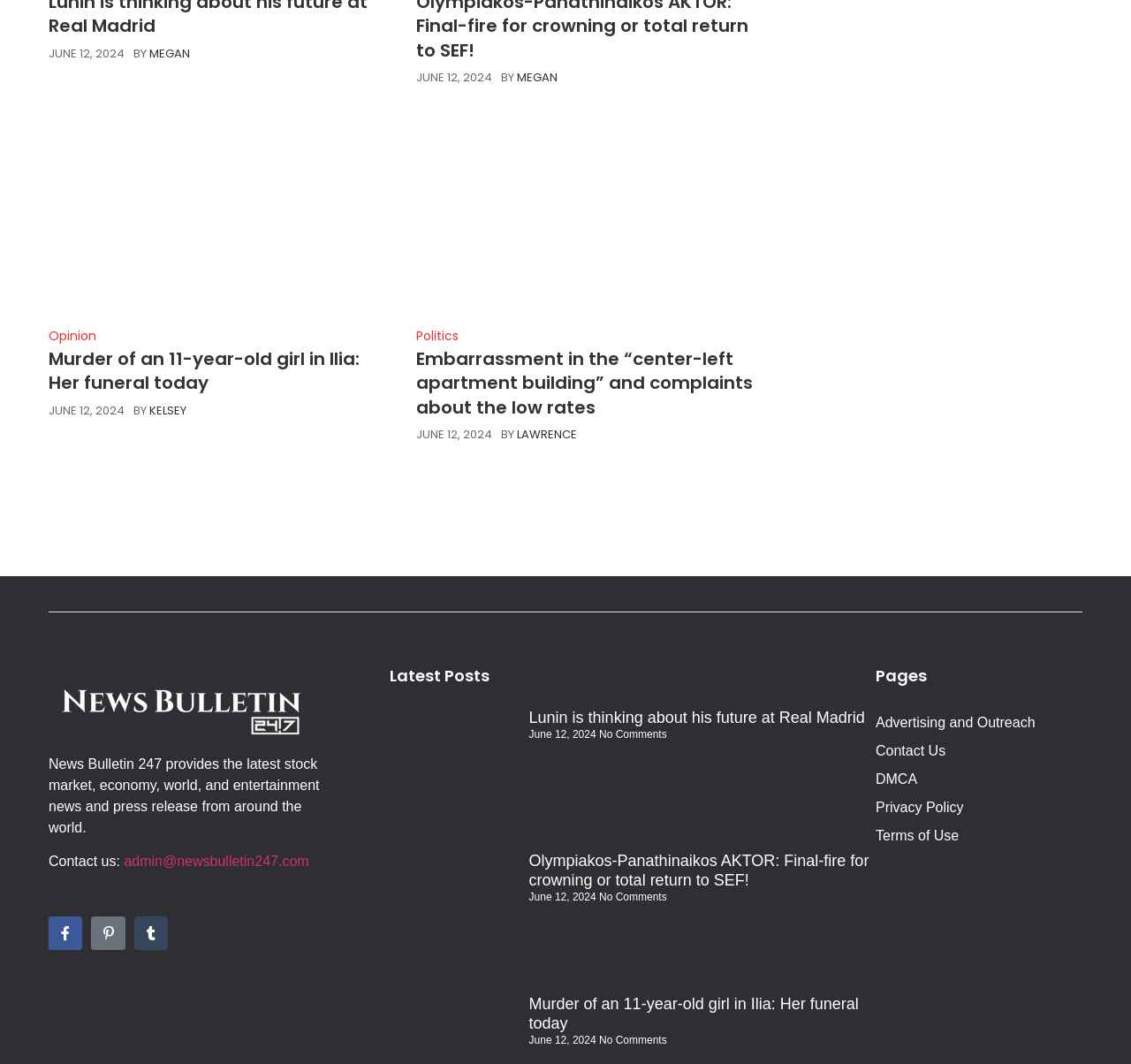Give a succinct answer to this question in a single word or phrase: 
What is the purpose of the 'Contact us' link?

To contact the website administrators